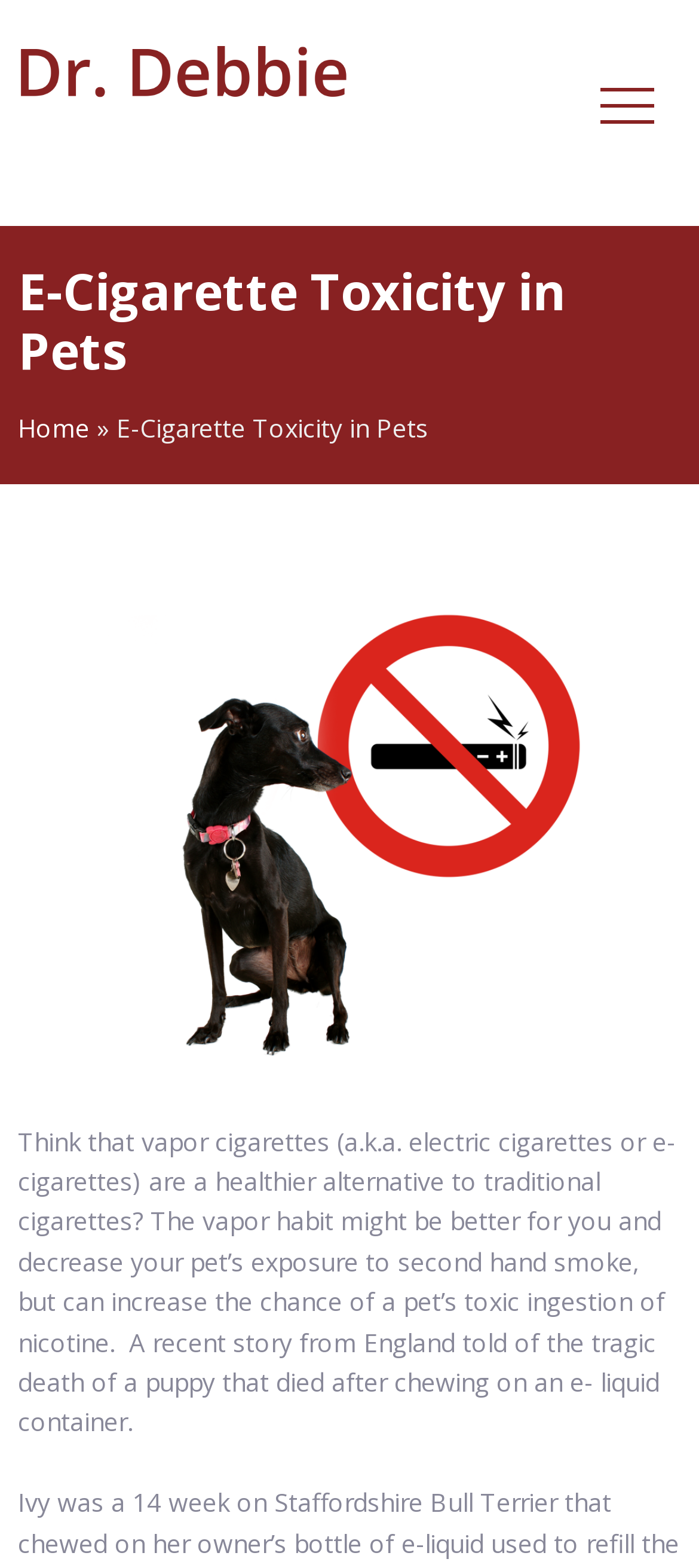Please locate and retrieve the main header text of the webpage.

E-Cigarette Toxicity in Pets